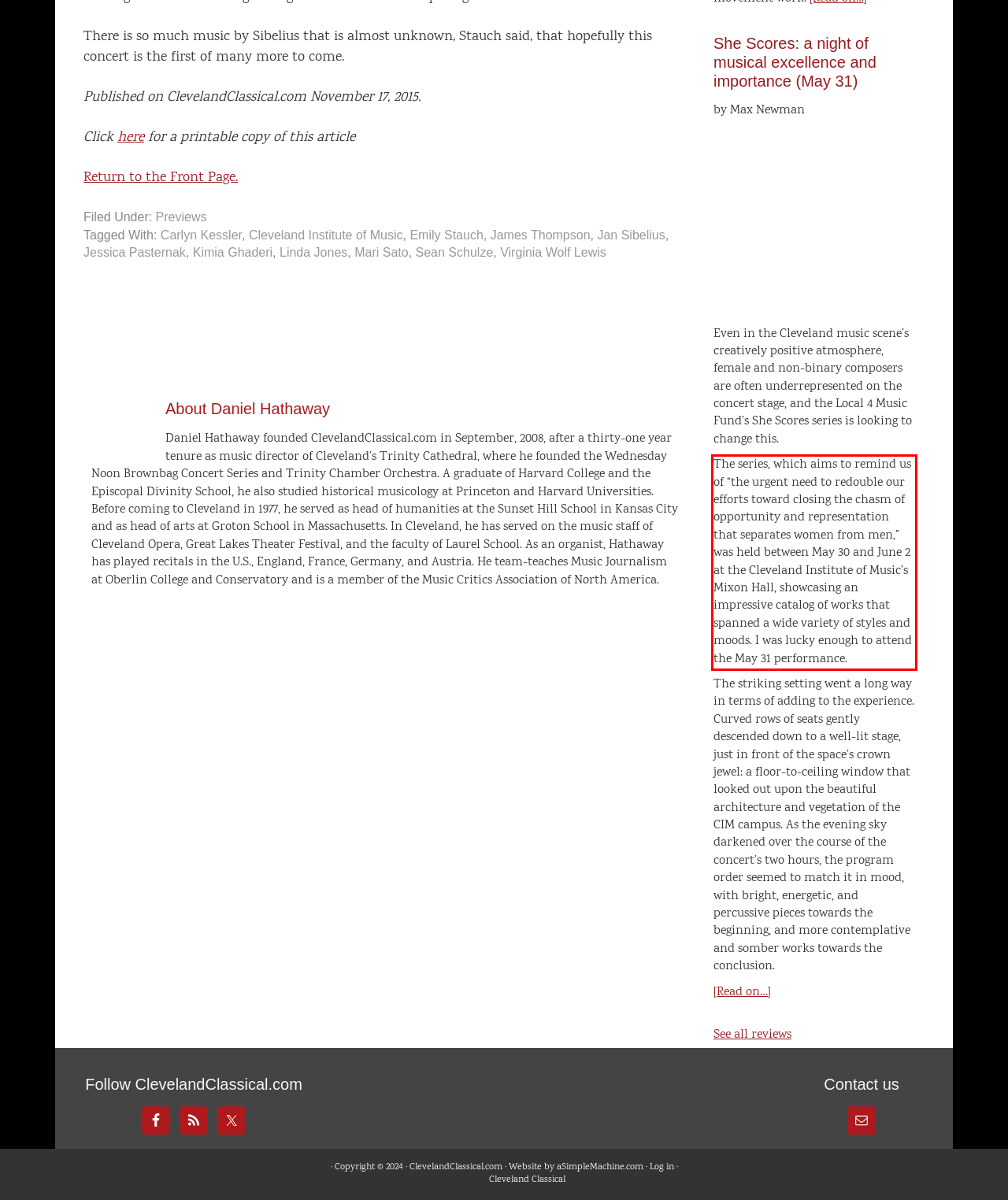Please identify and extract the text content from the UI element encased in a red bounding box on the provided webpage screenshot.

The series, which aims to remind us of “the urgent need to redouble our efforts toward closing the chasm of opportunity and representation that separates women from men,” was held between May 30 and June 2 at the Cleveland Institute of Music’s Mixon Hall, showcasing an impressive catalog of works that spanned a wide variety of styles and moods. I was lucky enough to attend the May 31 performance.